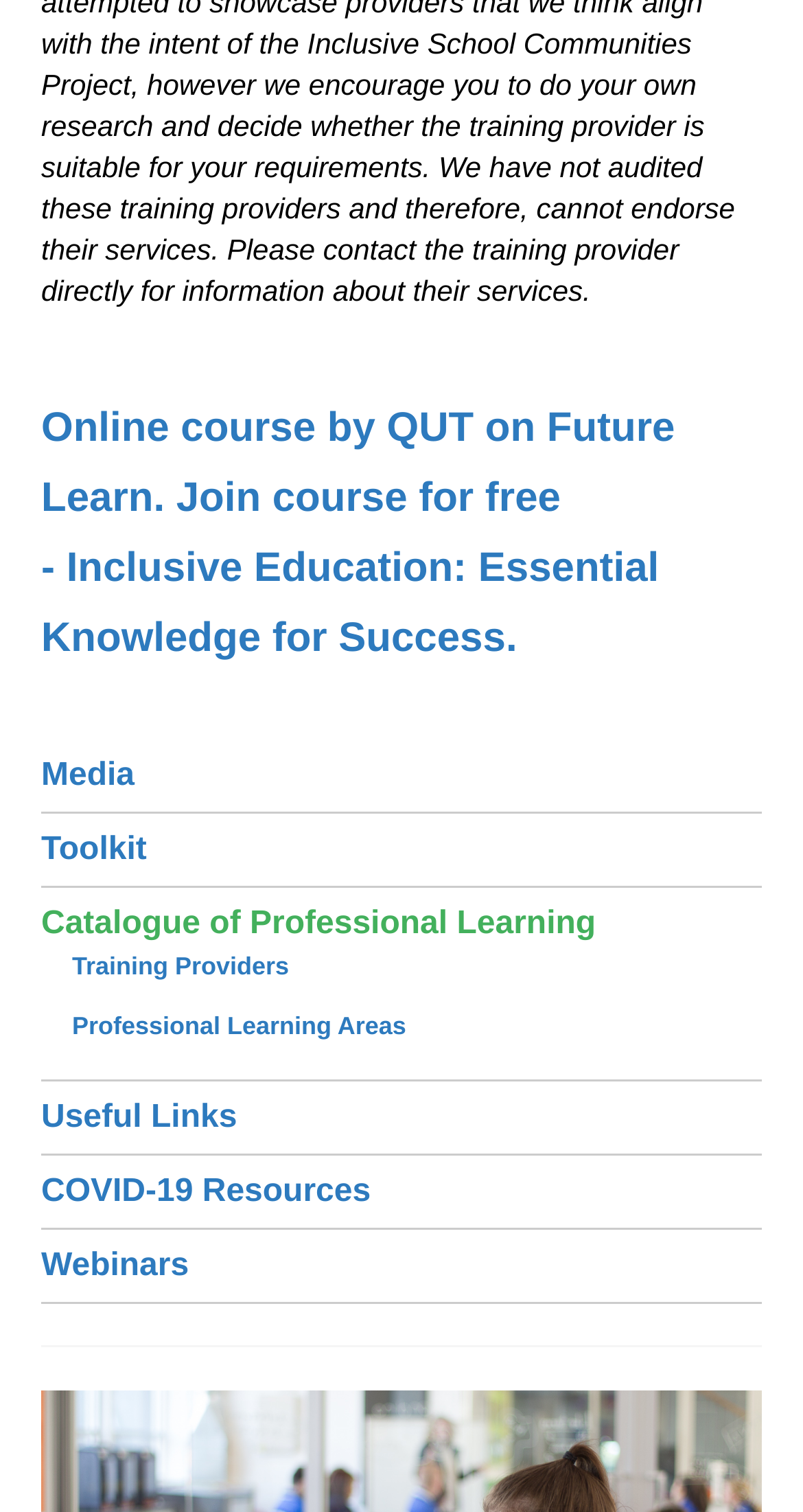Please provide the bounding box coordinates for the element that needs to be clicked to perform the following instruction: "Visit the Webinars page". The coordinates should be given as four float numbers between 0 and 1, i.e., [left, top, right, bottom].

[0.051, 0.826, 0.235, 0.849]